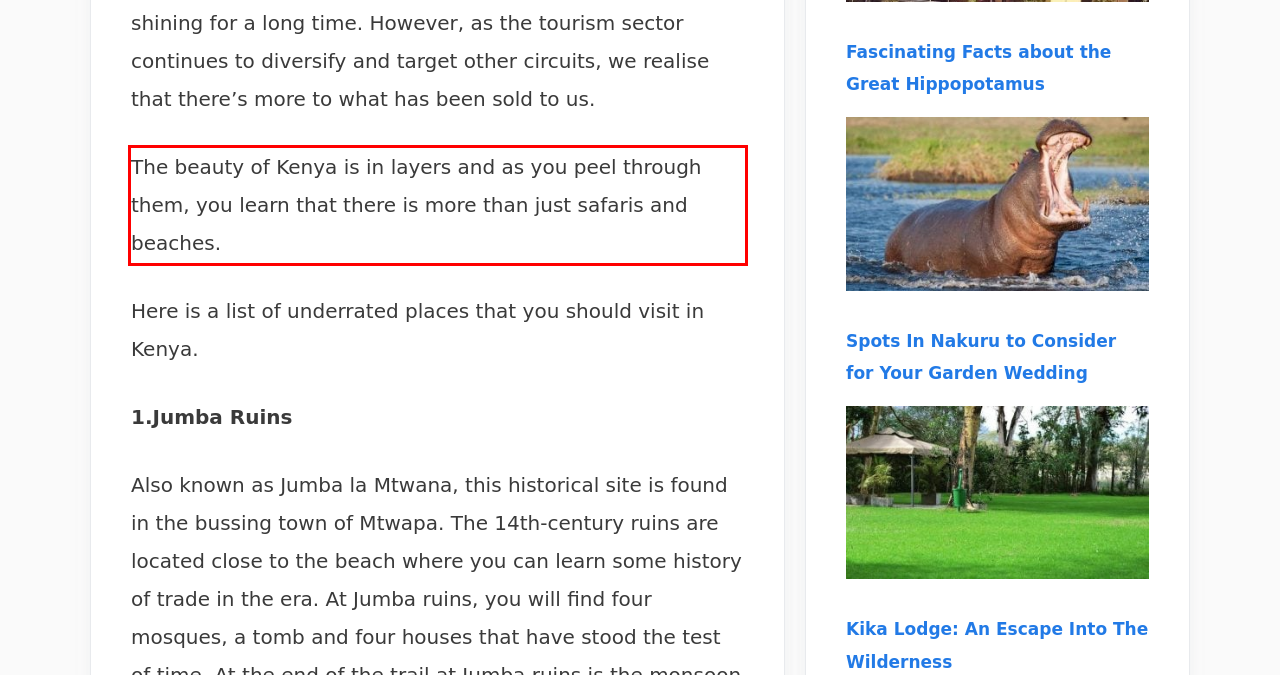Analyze the webpage screenshot and use OCR to recognize the text content in the red bounding box.

The beauty of Kenya is in layers and as you peel through them, you learn that there is more than just safaris and beaches.